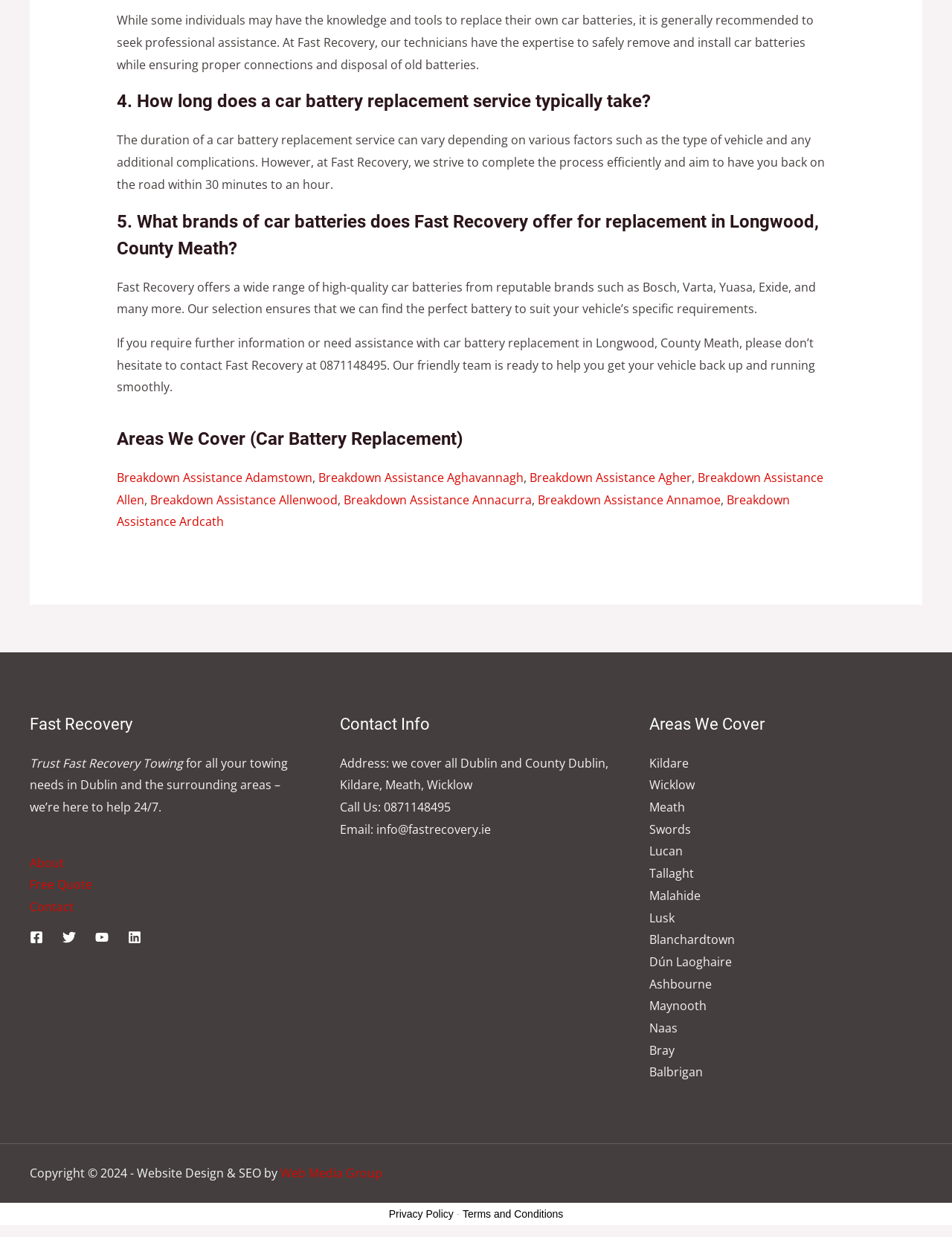Show the bounding box coordinates for the element that needs to be clicked to execute the following instruction: "Contact Fast Recovery at 0871148495". Provide the coordinates in the form of four float numbers between 0 and 1, i.e., [left, top, right, bottom].

[0.122, 0.271, 0.856, 0.32]